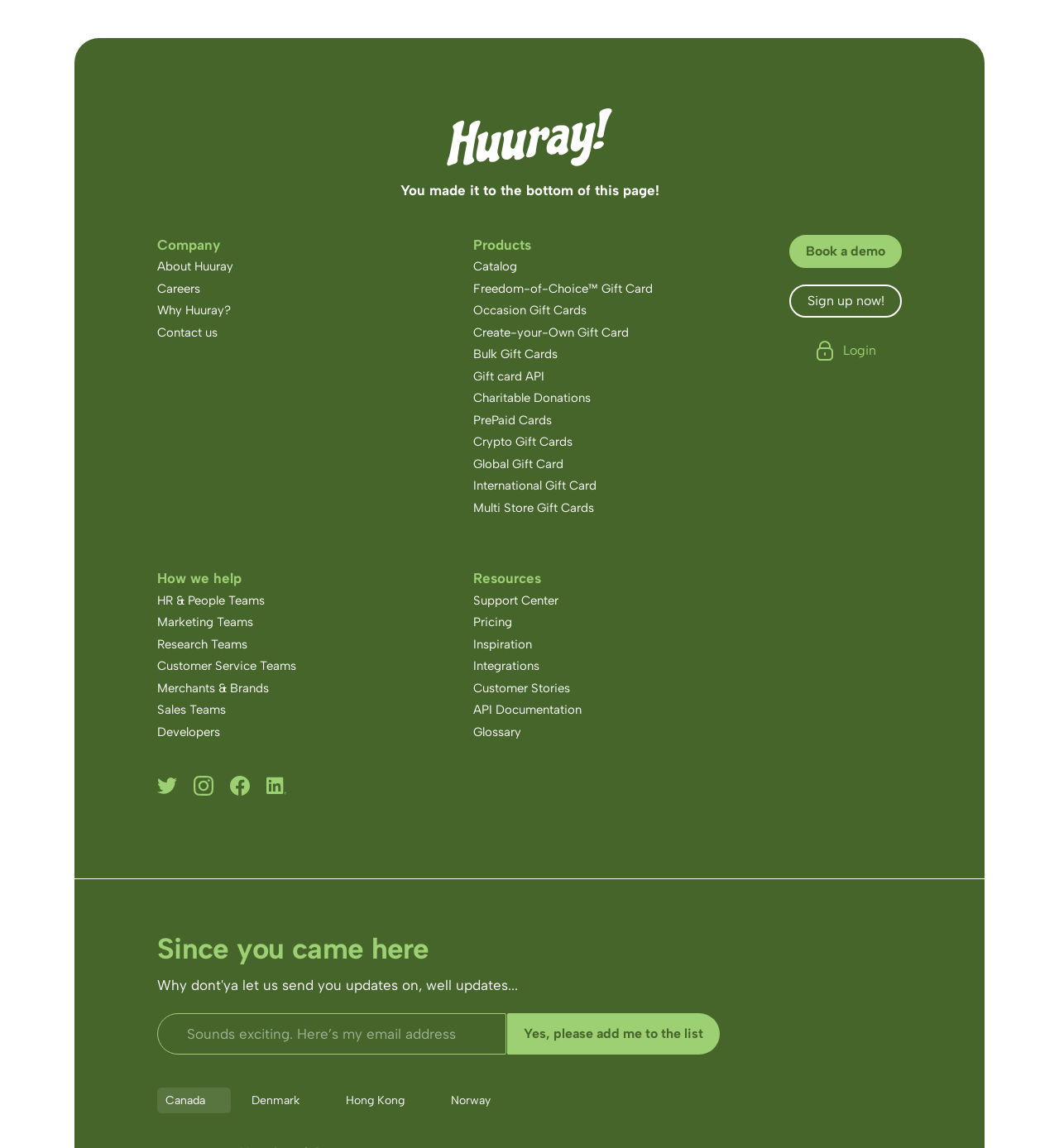Identify the bounding box coordinates for the UI element described as follows: "Occasion Gift Cards". Ensure the coordinates are four float numbers between 0 and 1, formatted as [left, top, right, bottom].

[0.447, 0.264, 0.554, 0.277]